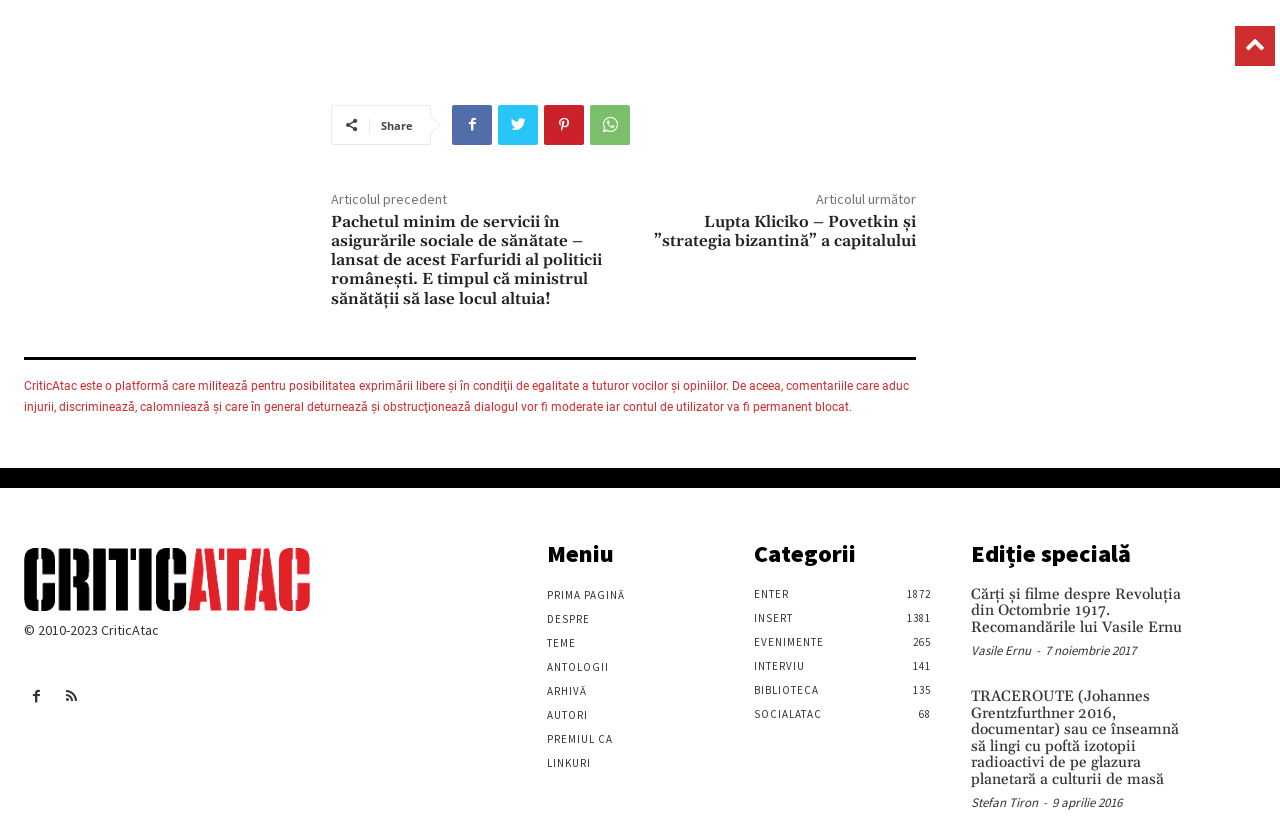What is the name of the author of the second article?
Provide a thorough and detailed answer to the question.

The name of the author of the second article can be found in the link element with the description 'Stefan Tiron', which is located below the title of the second article.